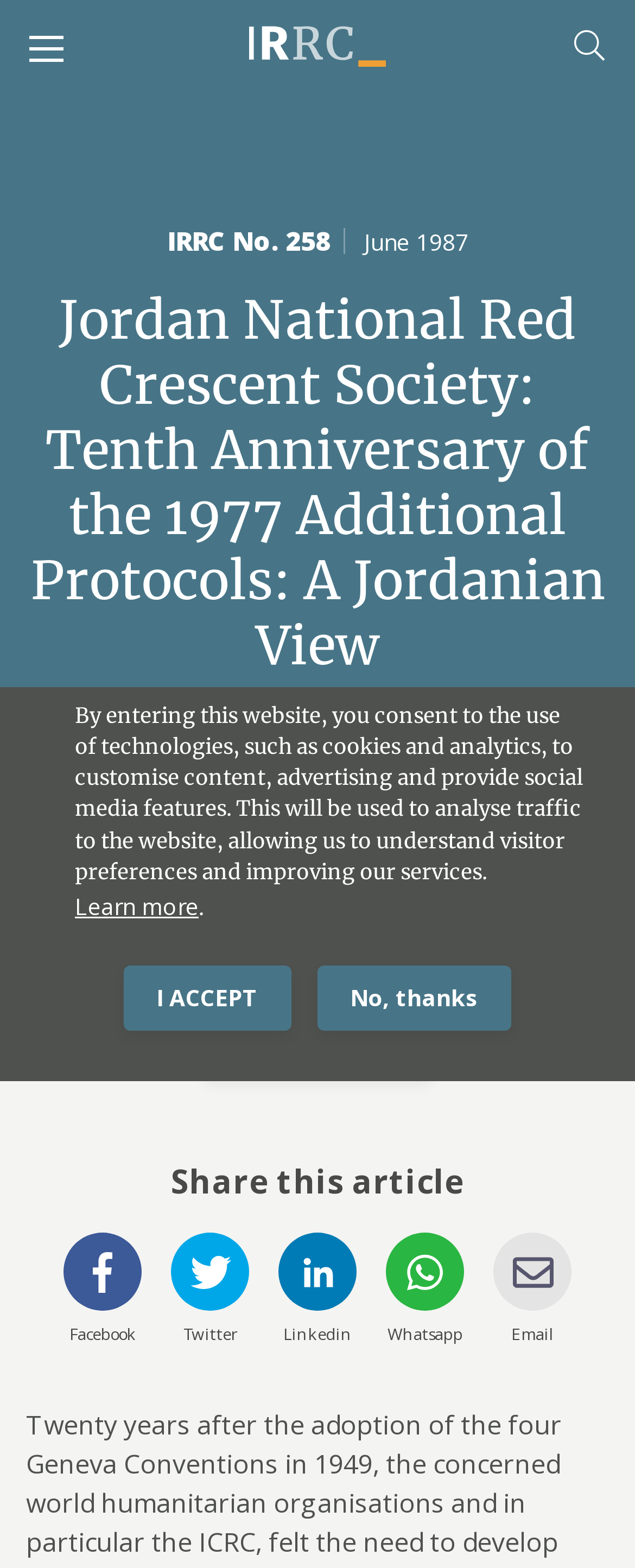Offer a comprehensive description of the webpage’s content and structure.

This webpage is about the International Review of the Red Cross, specifically an article titled "Jordan National Red Crescent Society: Tenth Anniversary of the 1977 Additional Protocols: A Jordanian View". At the top left, there is a button to open the menu. Next to it, there is a link to the "INTERNATIONAL REVIEW OF THE RED CROSS" webpage. On the top right, there is a button to open the search window.

Below the top navigation, there is a section with the article's metadata, including the issue number "IRRC No. 258", the publication date "June 1987", and the article title. The article title is a heading that spans almost the entire width of the page. Below the title, there is a note indicating the reading time, which is 1 minute.

The article's author, Ahmad Abu-Goura, is linked to their author page. There is also a link to download the article as a PDF. The article's content is not explicitly described, but it is related to the adoption of the Geneva Conventions and the development of humanitarian treaties.

At the bottom of the page, there is a section to share the article on various social media platforms, including Facebook, Twitter, LinkedIn, and WhatsApp. There is also an option to share the article via email.

On the bottom left, there is an abstract section, but its content is not provided. Finally, there is a popup alert dialog that informs users about the website's use of cookies and analytics, with options to learn more or accept/decline the terms.